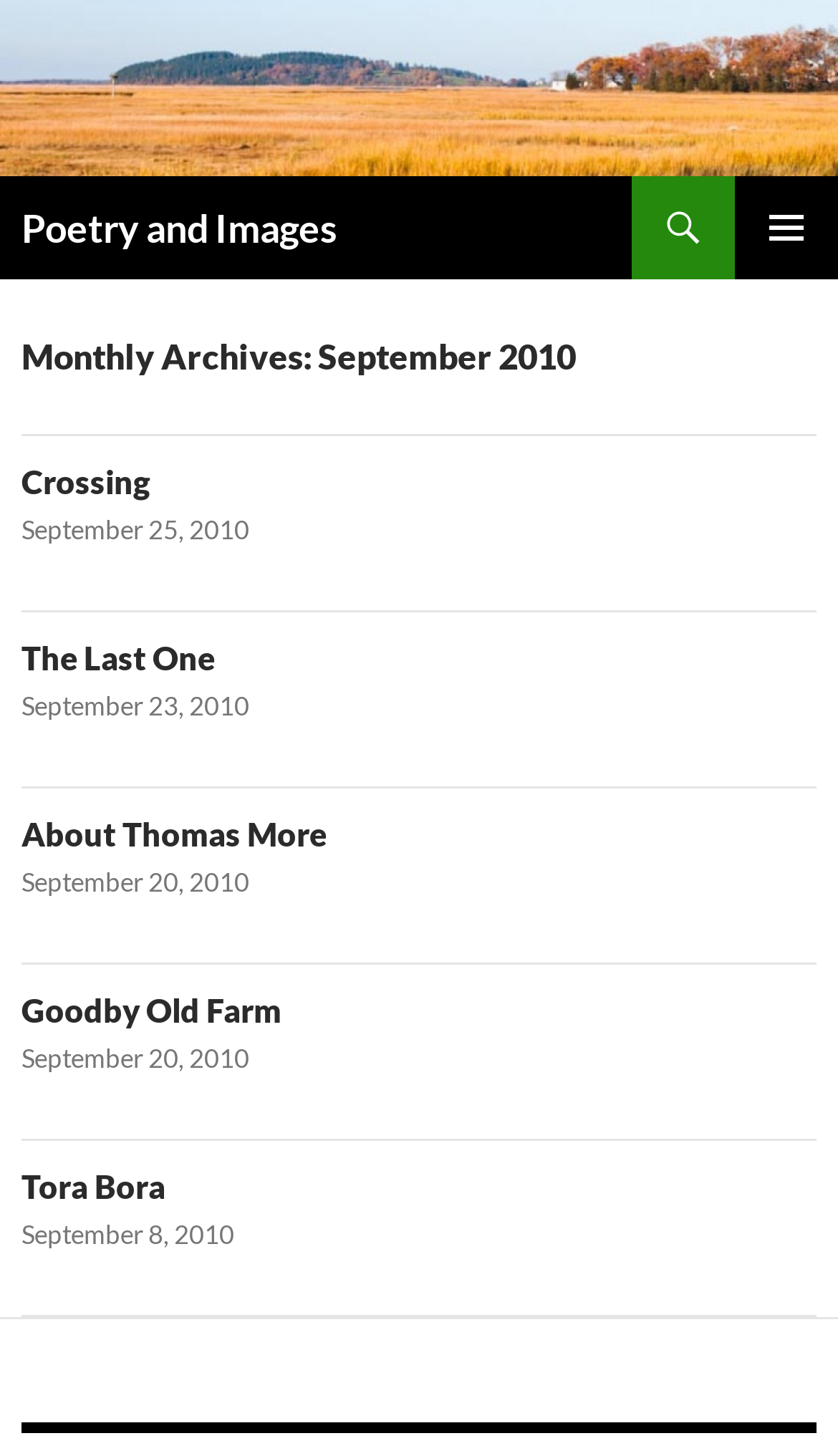What is the date of the last article?
Refer to the image and provide a one-word or short phrase answer.

September 8, 2010